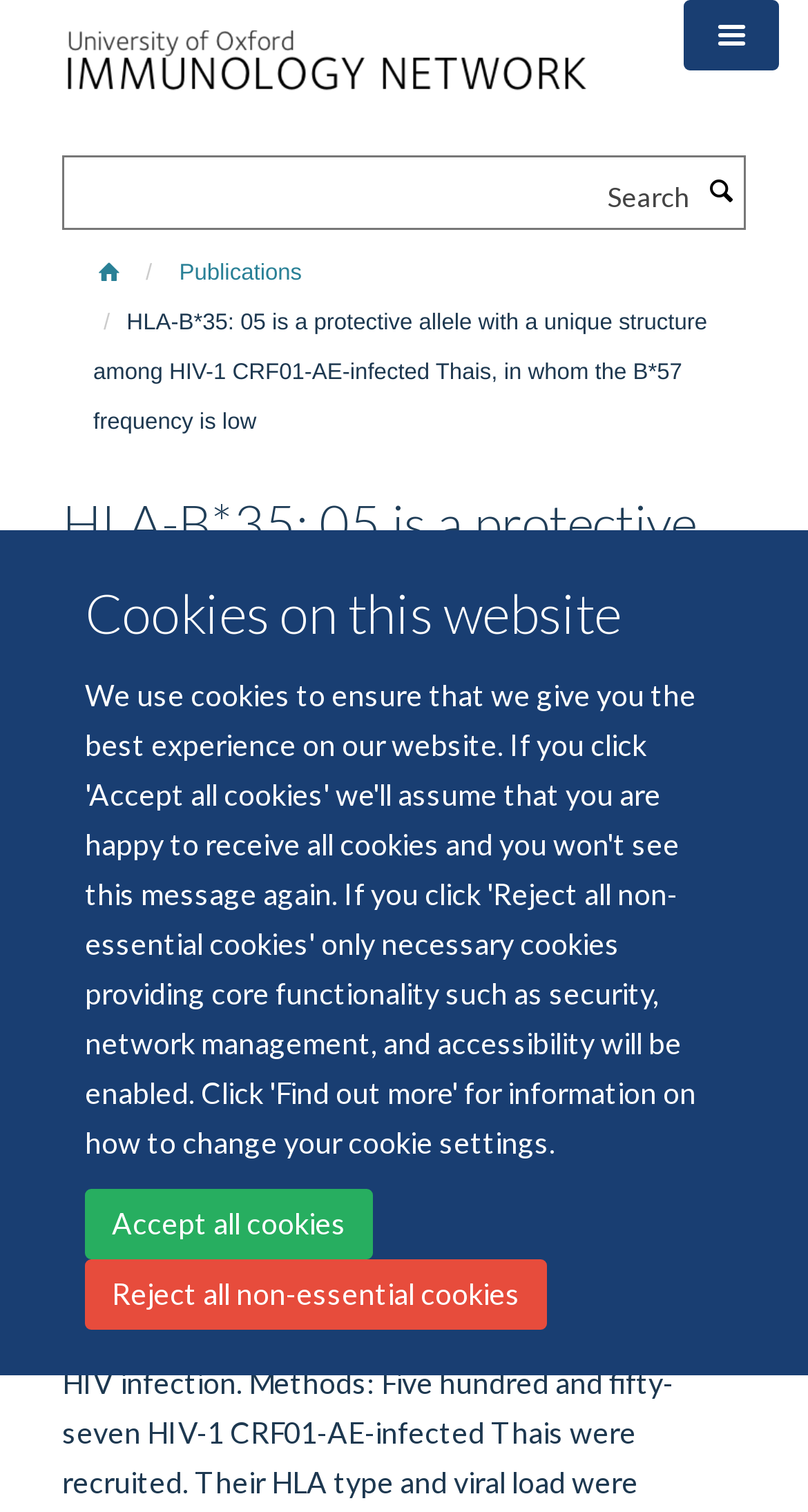Identify the bounding box coordinates for the UI element described as follows: Reject all non-essential cookies. Use the format (top-left x, top-left y, bottom-right x, bottom-right y) and ensure all values are floating point numbers between 0 and 1.

[0.105, 0.833, 0.677, 0.879]